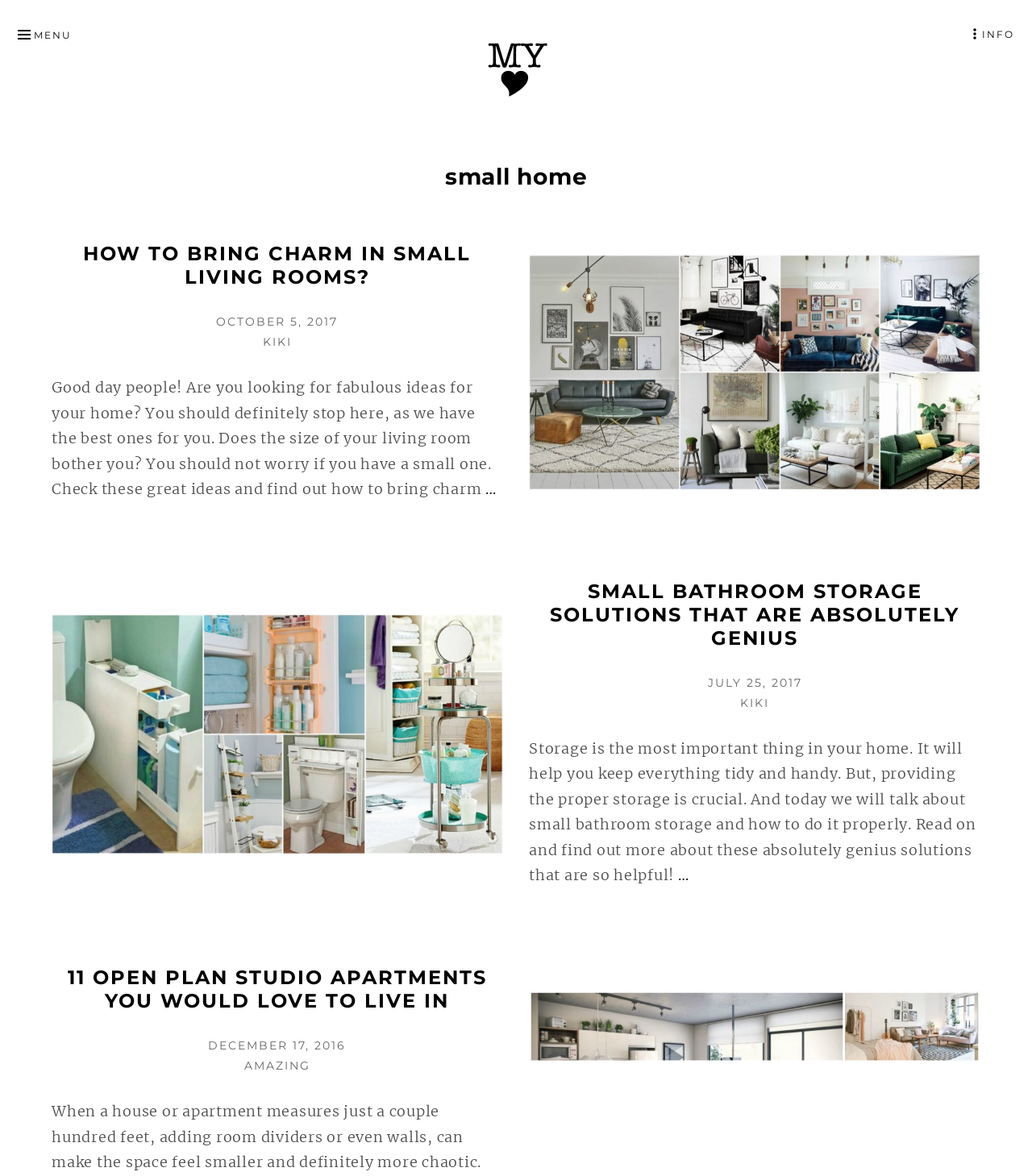Please identify the bounding box coordinates of where to click in order to follow the instruction: "view the post 'Small Bathroom Storage Solutions That Are Absolutely Genius'".

[0.05, 0.522, 0.487, 0.726]